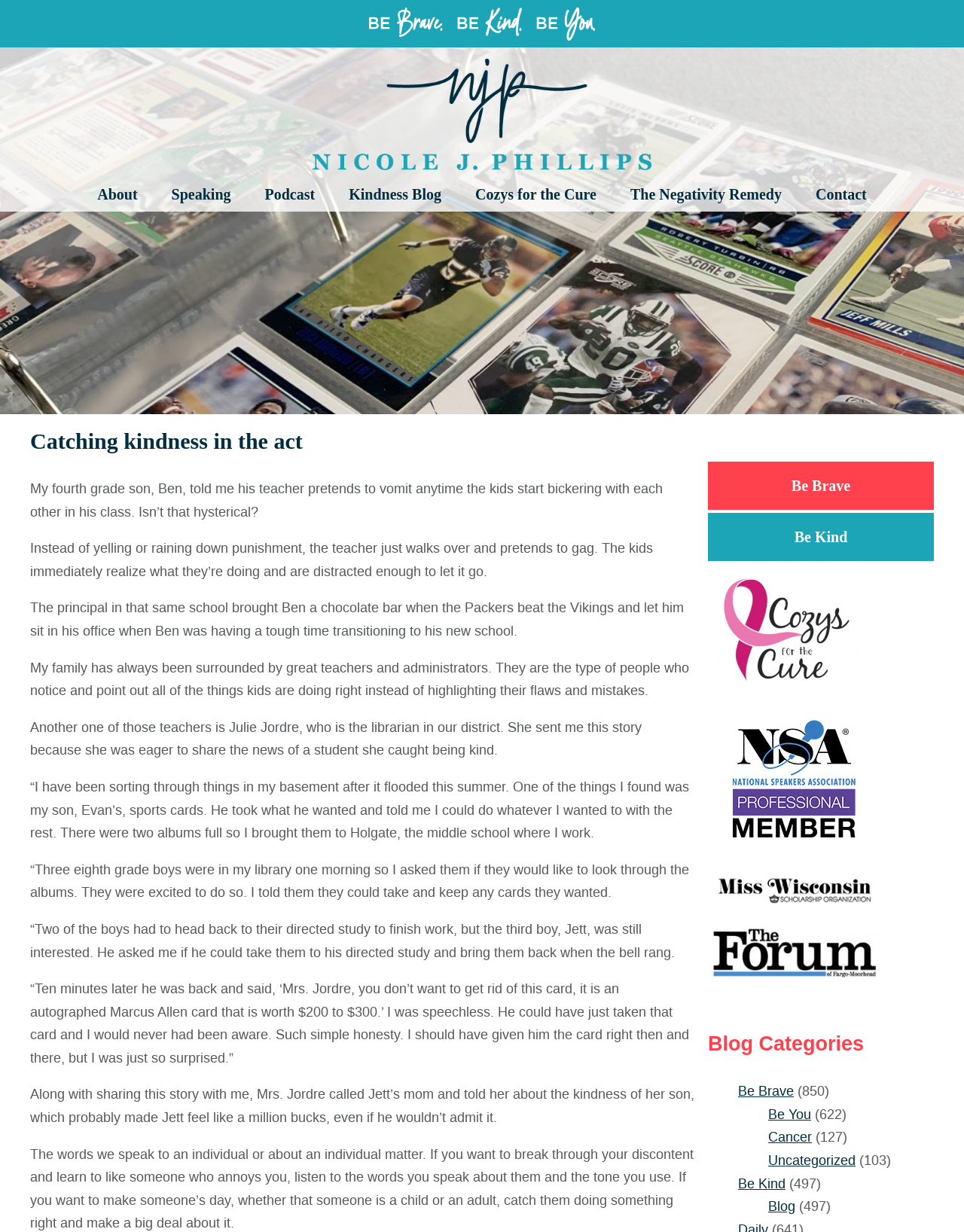Determine the coordinates of the bounding box for the clickable area needed to execute this instruction: "Go to About page".

[0.085, 0.144, 0.158, 0.172]